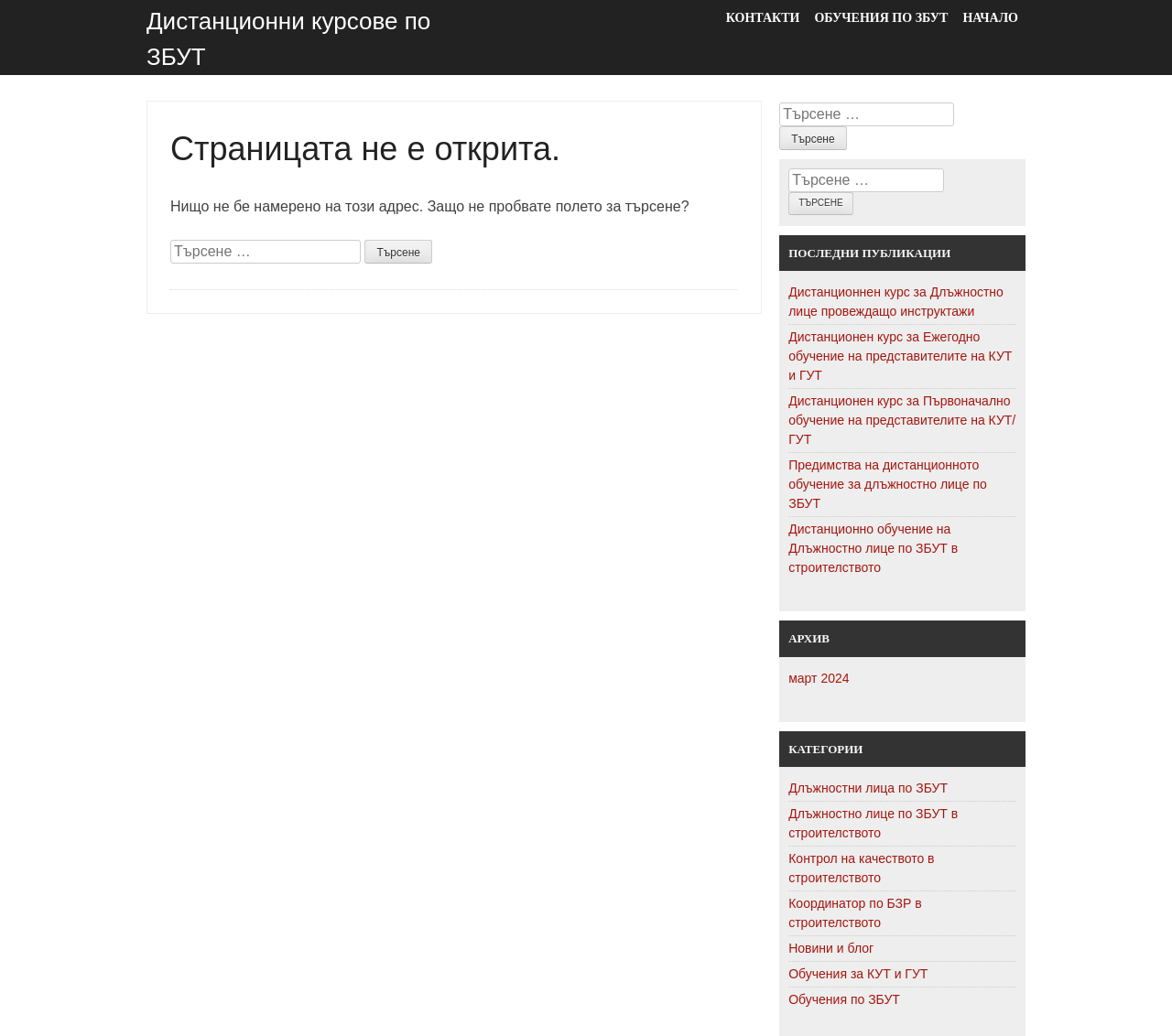What type of courses are offered on this website?
Give a detailed explanation using the information visible in the image.

The website appears to offer distance learning courses, as indicated by the links to courses with titles such as 'Дистанционнен курс за Длъжностно лице провеждащо инструктажи' and 'Дистанционен курс за Ежегодно обучение на представителите на КУТ и ГУТ'. These course titles suggest that the website is focused on providing training and education in a specific field.